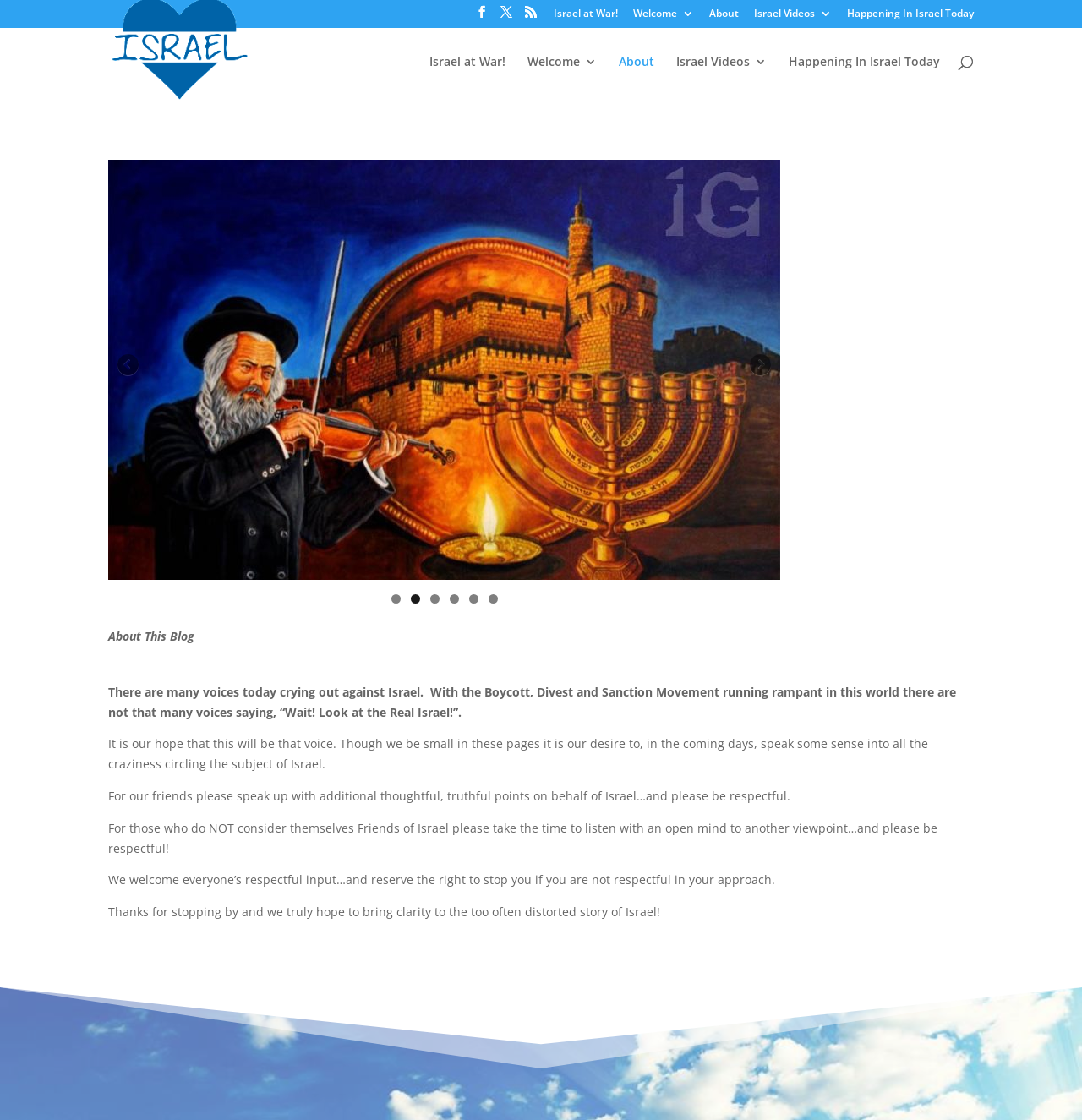Use a single word or phrase to answer this question: 
What is the purpose of this blog?

To provide a voice for Israel